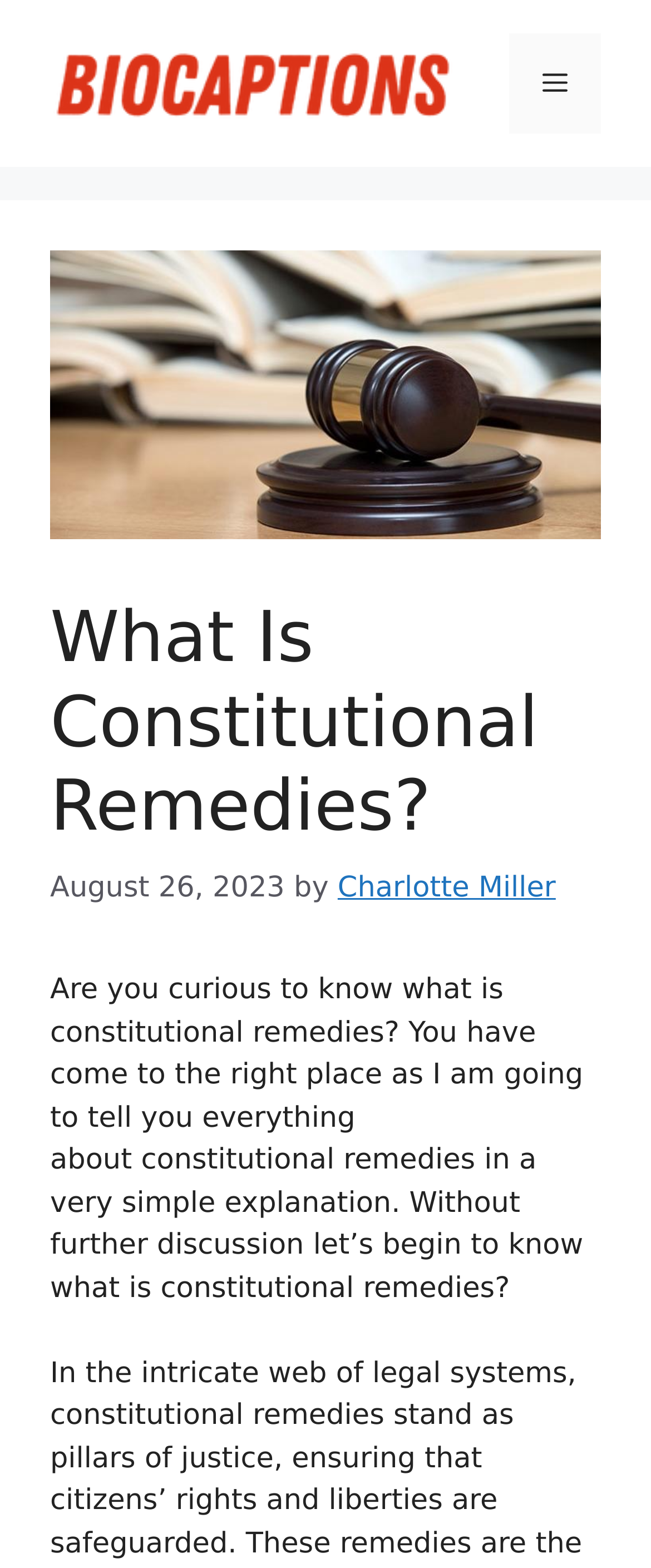Extract the bounding box coordinates of the UI element described by: "Charlotte Miller". The coordinates should include four float numbers ranging from 0 to 1, e.g., [left, top, right, bottom].

[0.519, 0.555, 0.854, 0.577]